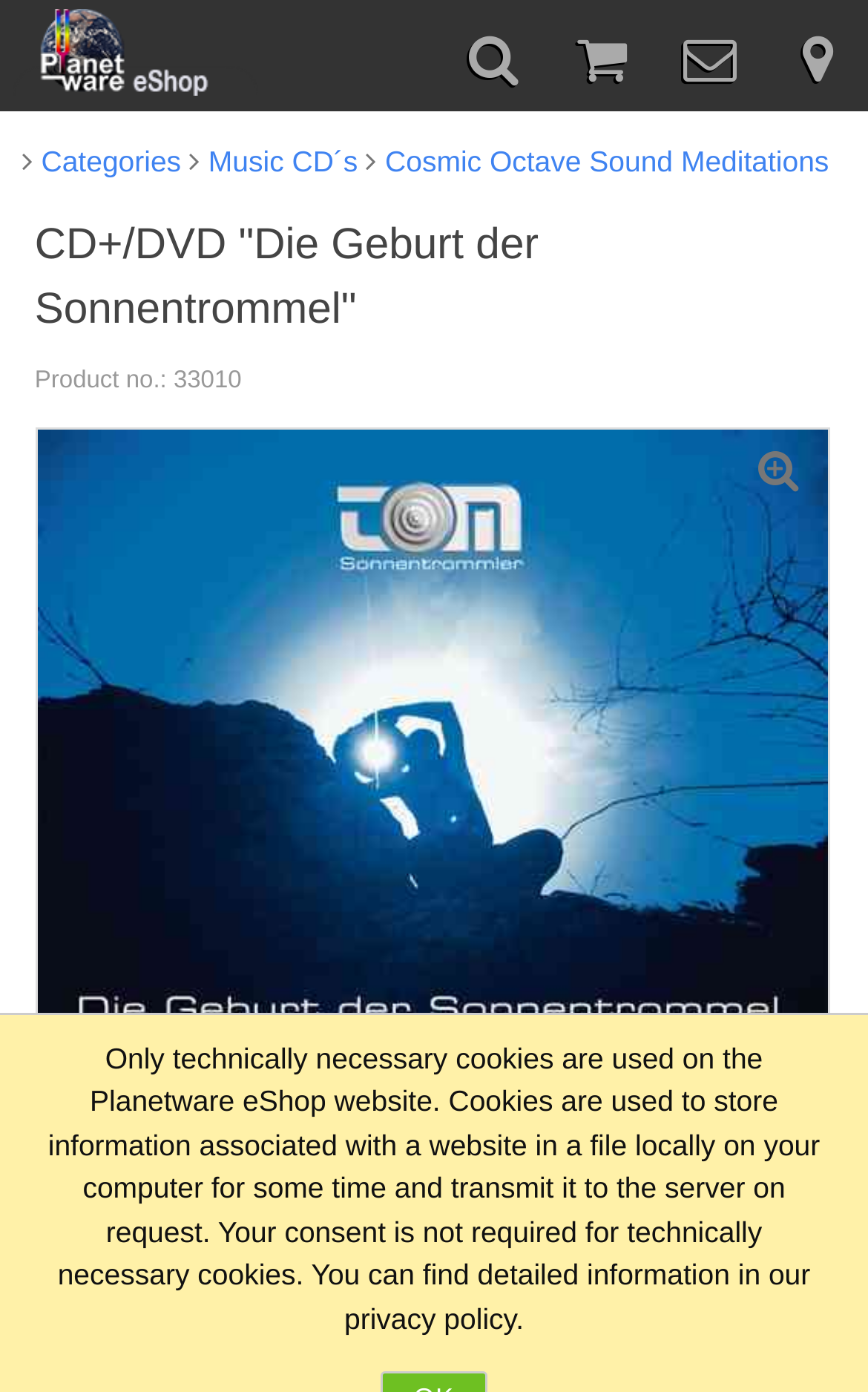Bounding box coordinates are specified in the format (top-left x, top-left y, bottom-right x, bottom-right y). All values are floating point numbers bounded between 0 and 1. Please provide the bounding box coordinate of the region this sentence describes: Music CD´s

[0.218, 0.101, 0.412, 0.132]